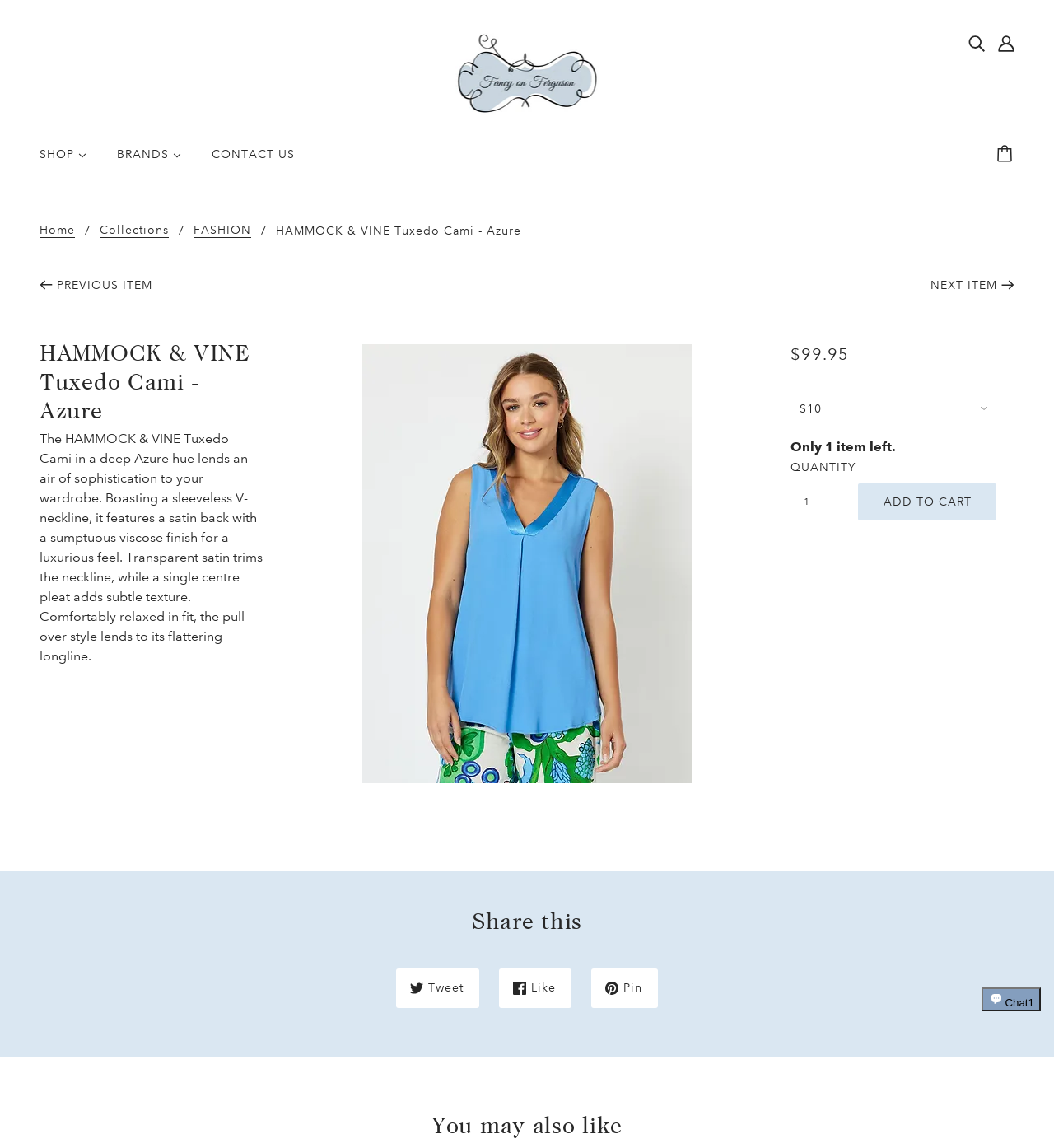Can you specify the bounding box coordinates of the area that needs to be clicked to fulfill the following instruction: "Search for products"?

[0.912, 0.023, 0.941, 0.052]